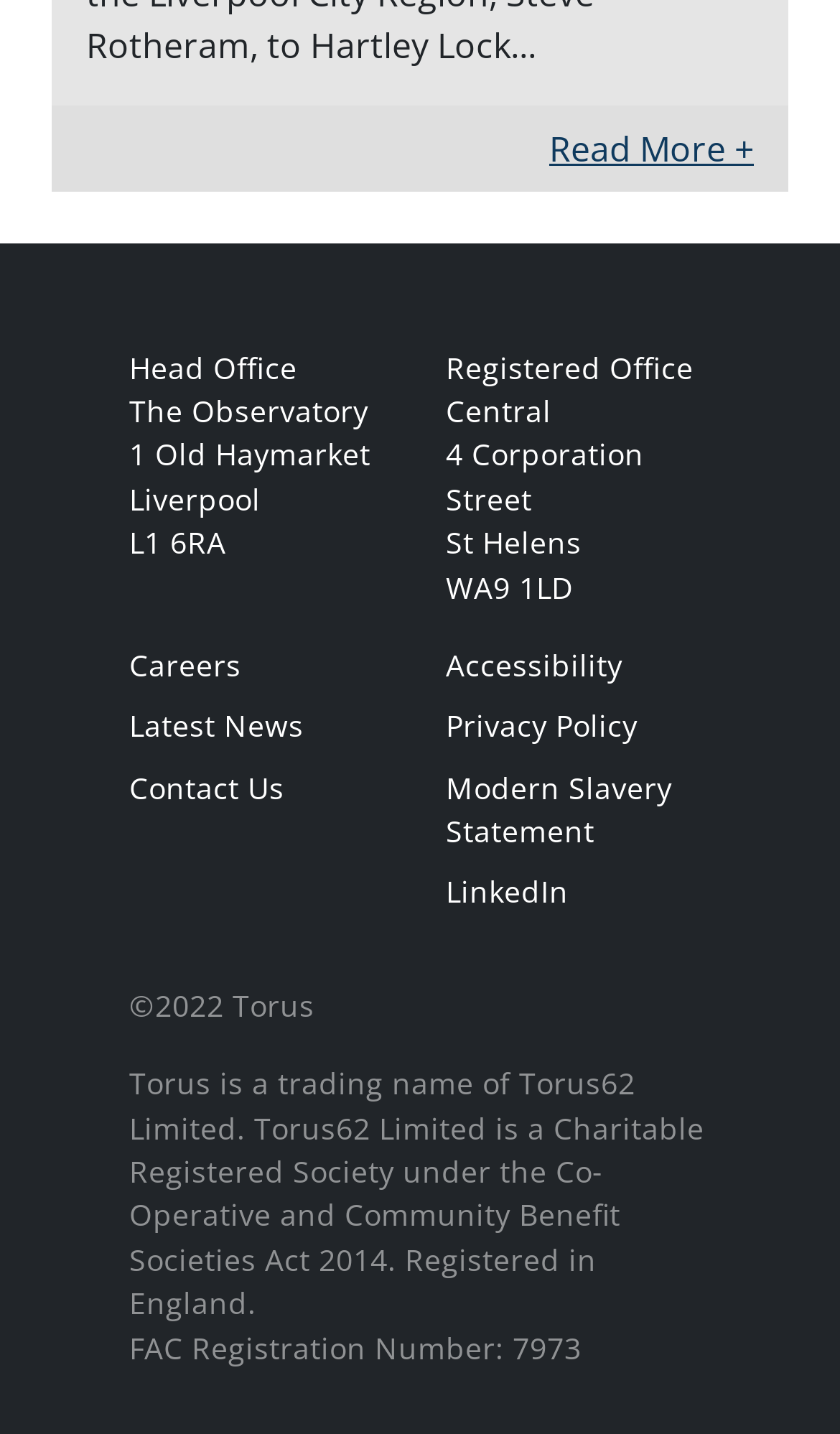Please find the bounding box coordinates of the element that needs to be clicked to perform the following instruction: "Follow us on Facebook". The bounding box coordinates should be four float numbers between 0 and 1, represented as [left, top, right, bottom].

None